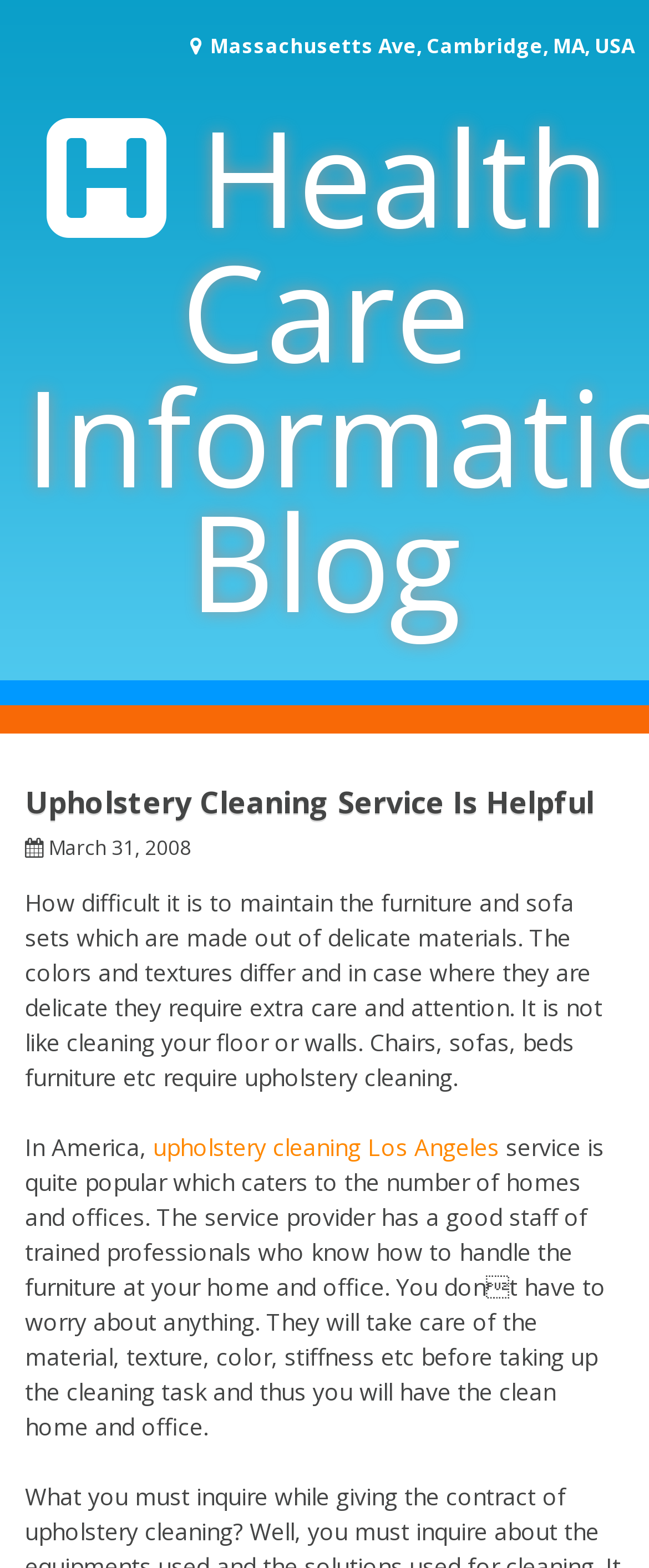Carefully examine the image and provide an in-depth answer to the question: Where is the upholstery cleaning service popular?

I found the location by looking at the link element that mentions 'upholstery cleaning Los Angeles', which suggests that the service is popular in Los Angeles.